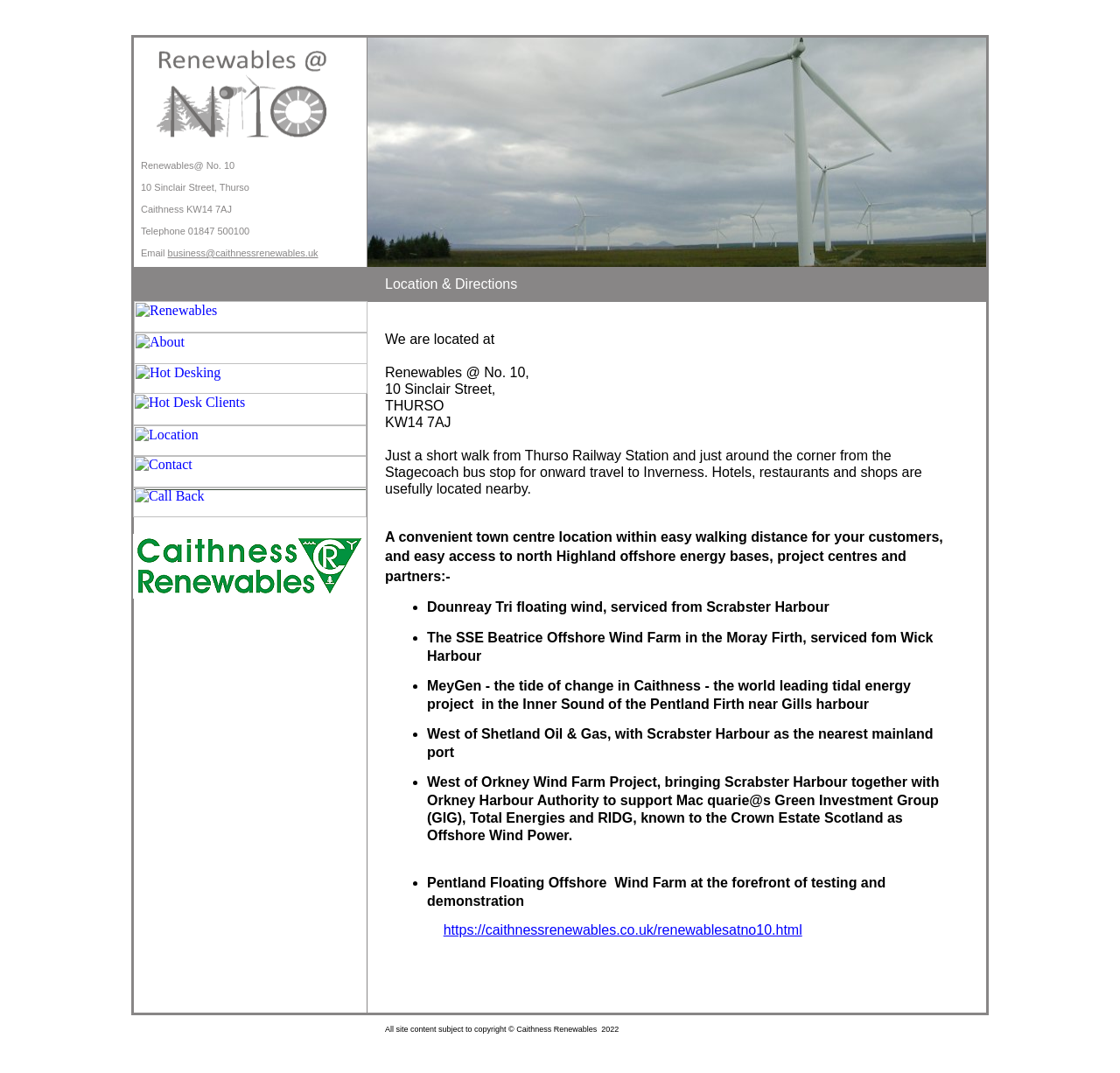How can I get accurate driving directions to Thurso Business Facilities?
Please craft a detailed and exhaustive response to the question.

The webpage suggests that I can 'view us on Google Maps - Click Here' to get accurate driving directions to Thurso Business Facilities.